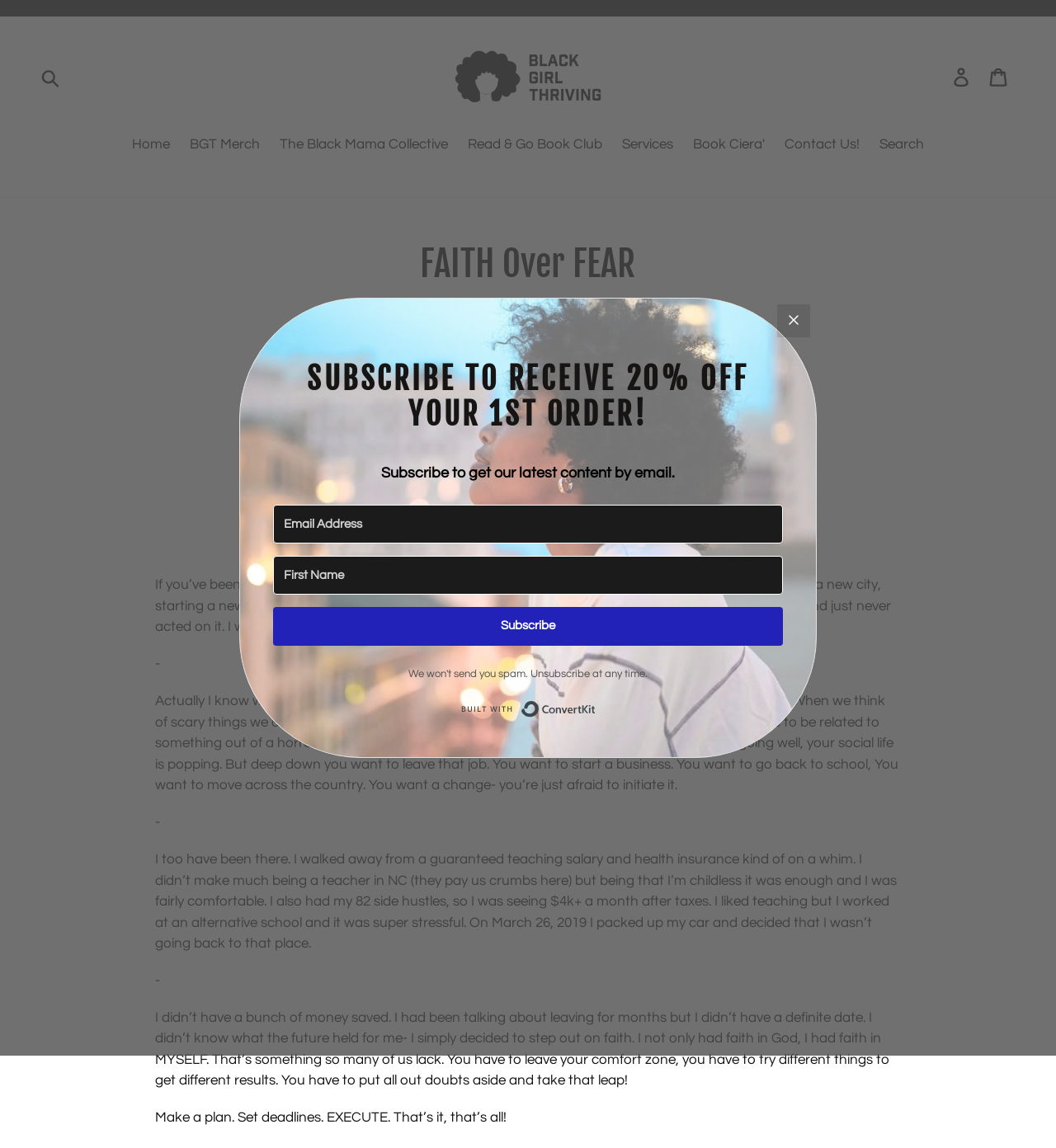Respond to the question below with a single word or phrase:
What is the purpose of the 'Subscribe' button?

To receive 20% off